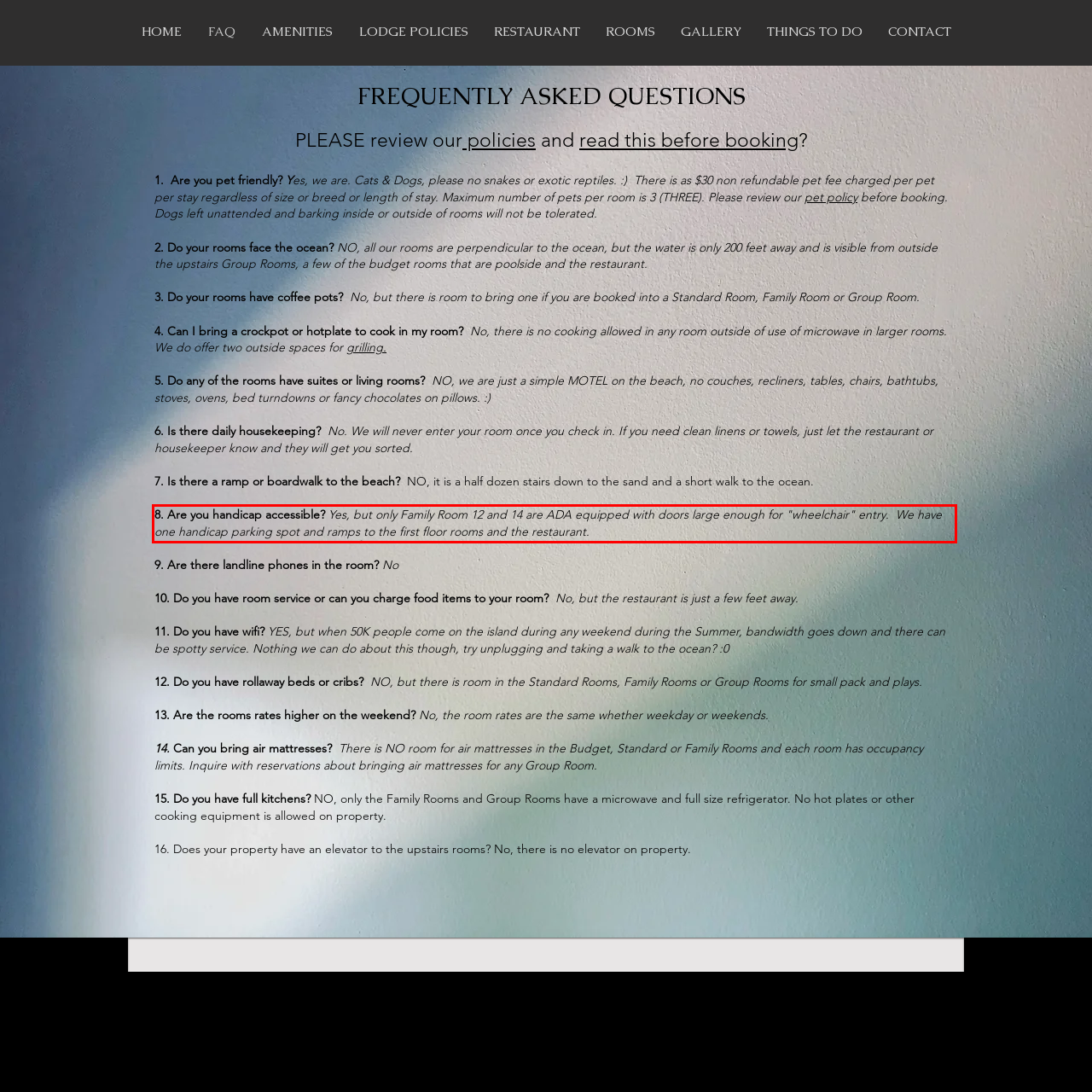Please look at the webpage screenshot and extract the text enclosed by the red bounding box.

8. Are you handicap accessible? Yes, but only Family Room 12 and 14 are ADA equipped with doors large enough for "wheelchair" entry. We have one handicap parking spot and ramps to the first floor rooms and the restaurant.